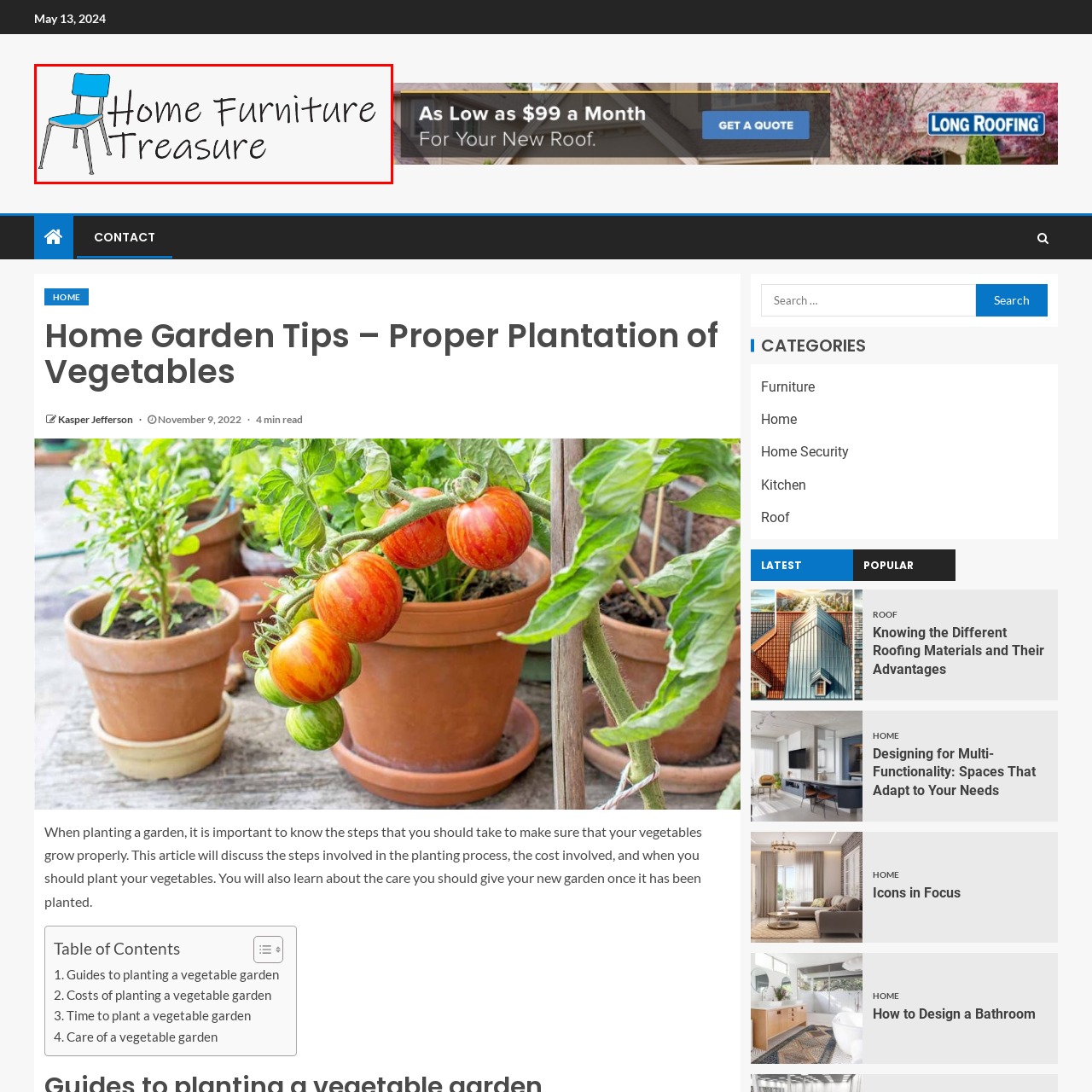Examine the image highlighted by the red boundary, What is the tone conveyed by the design? Provide your answer in a single word or phrase.

Welcoming and inviting